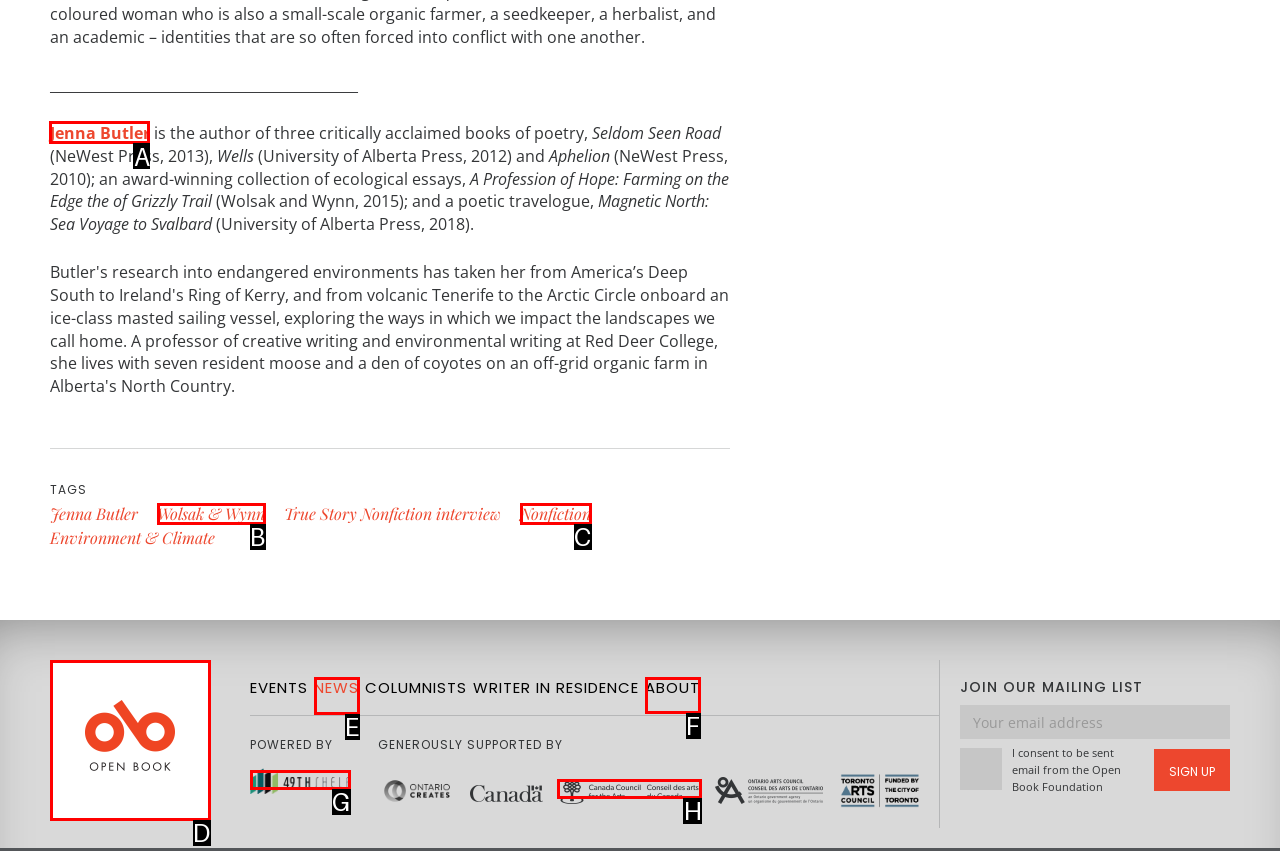Select the letter associated with the UI element you need to click to perform the following action: Click on the link to Jenna Butler's page
Reply with the correct letter from the options provided.

A